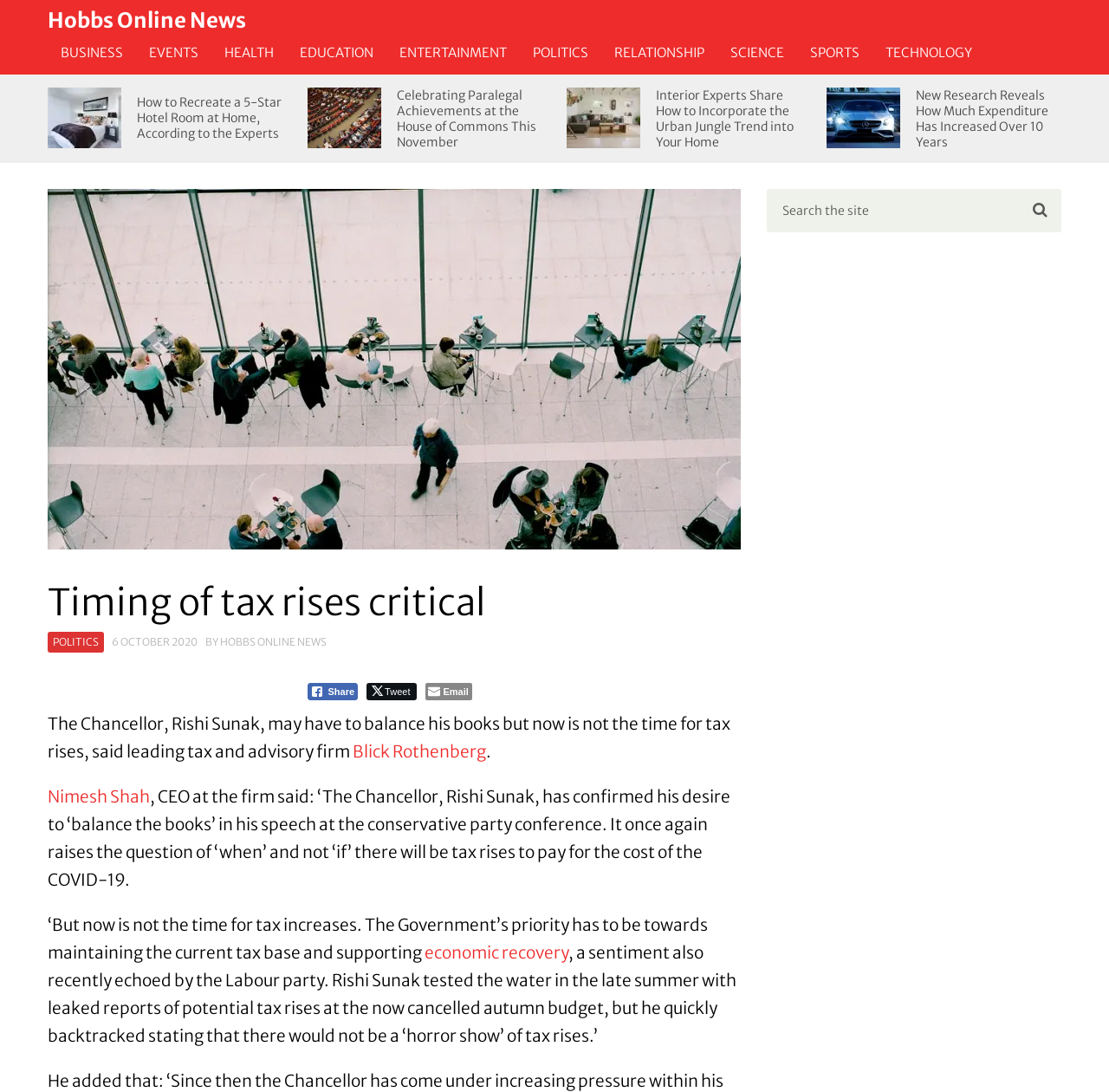Determine the bounding box coordinates for the area that should be clicked to carry out the following instruction: "Read the article 'How to Recreate a 5-Star Hotel Room at Home, According to the Experts'".

[0.123, 0.087, 0.254, 0.129]